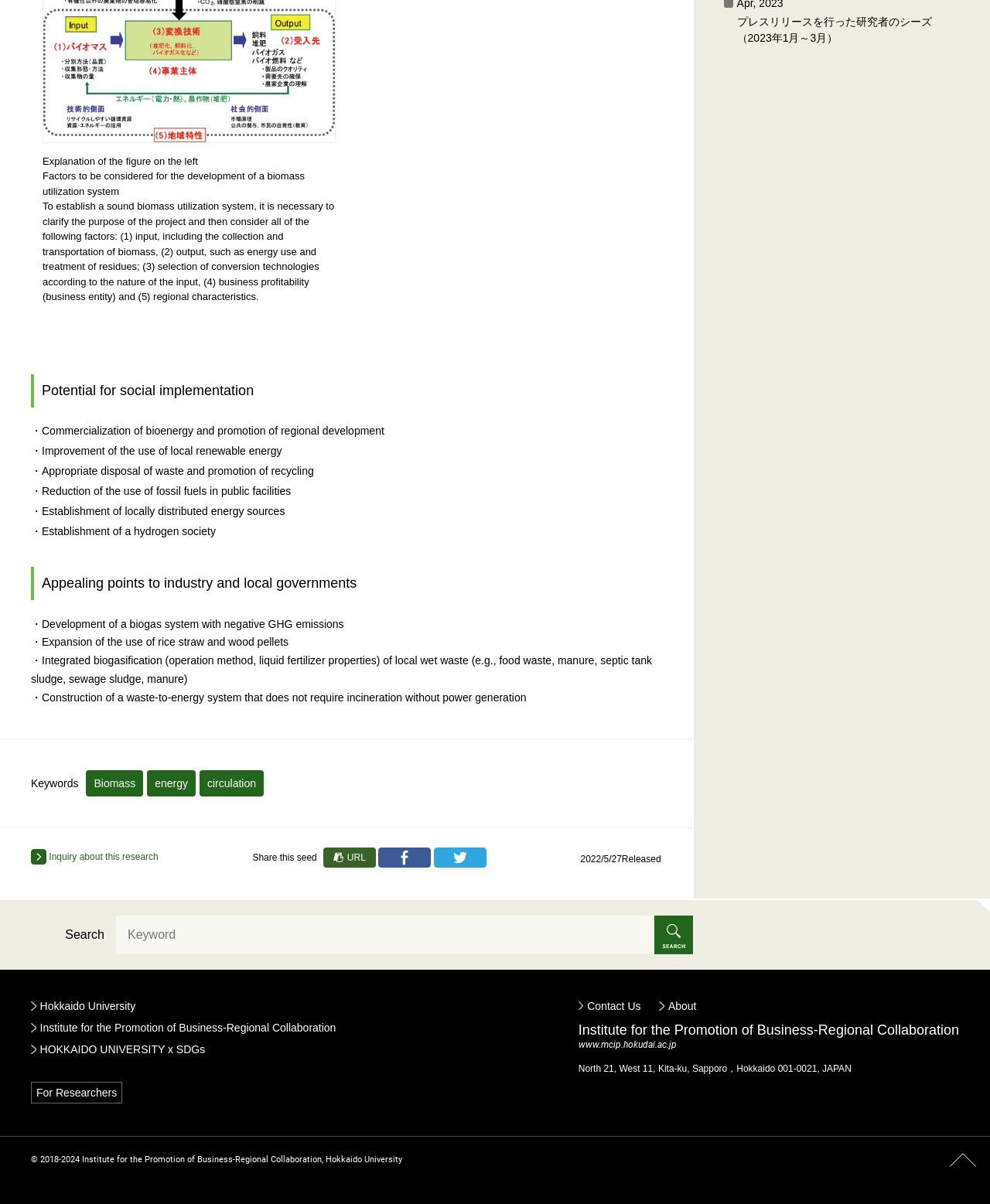Provide the bounding box coordinates for the UI element described in this sentence: "Inquiry about this research". The coordinates should be four float values between 0 and 1, i.e., [left, top, right, bottom].

[0.031, 0.705, 0.16, 0.719]